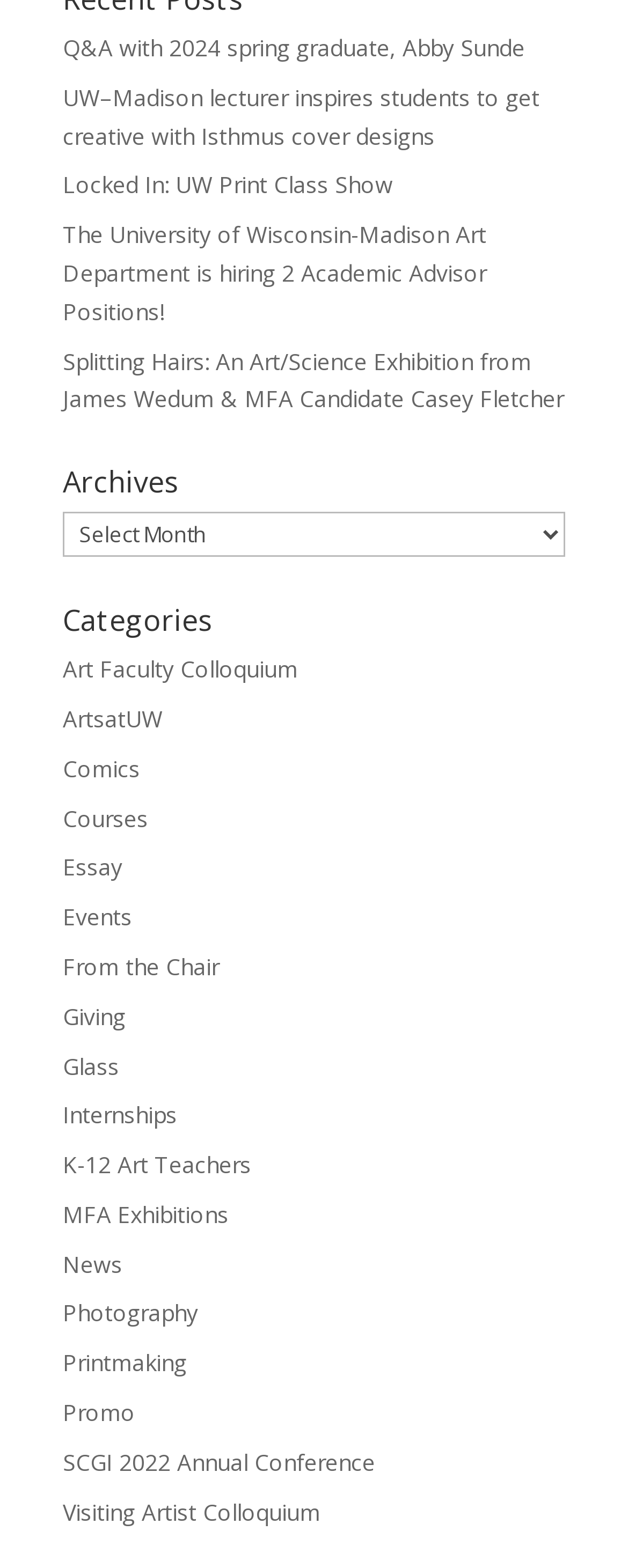Use a single word or phrase to answer the question: 
What is the last link under the 'Categories' heading?

Visiting Artist Colloquium